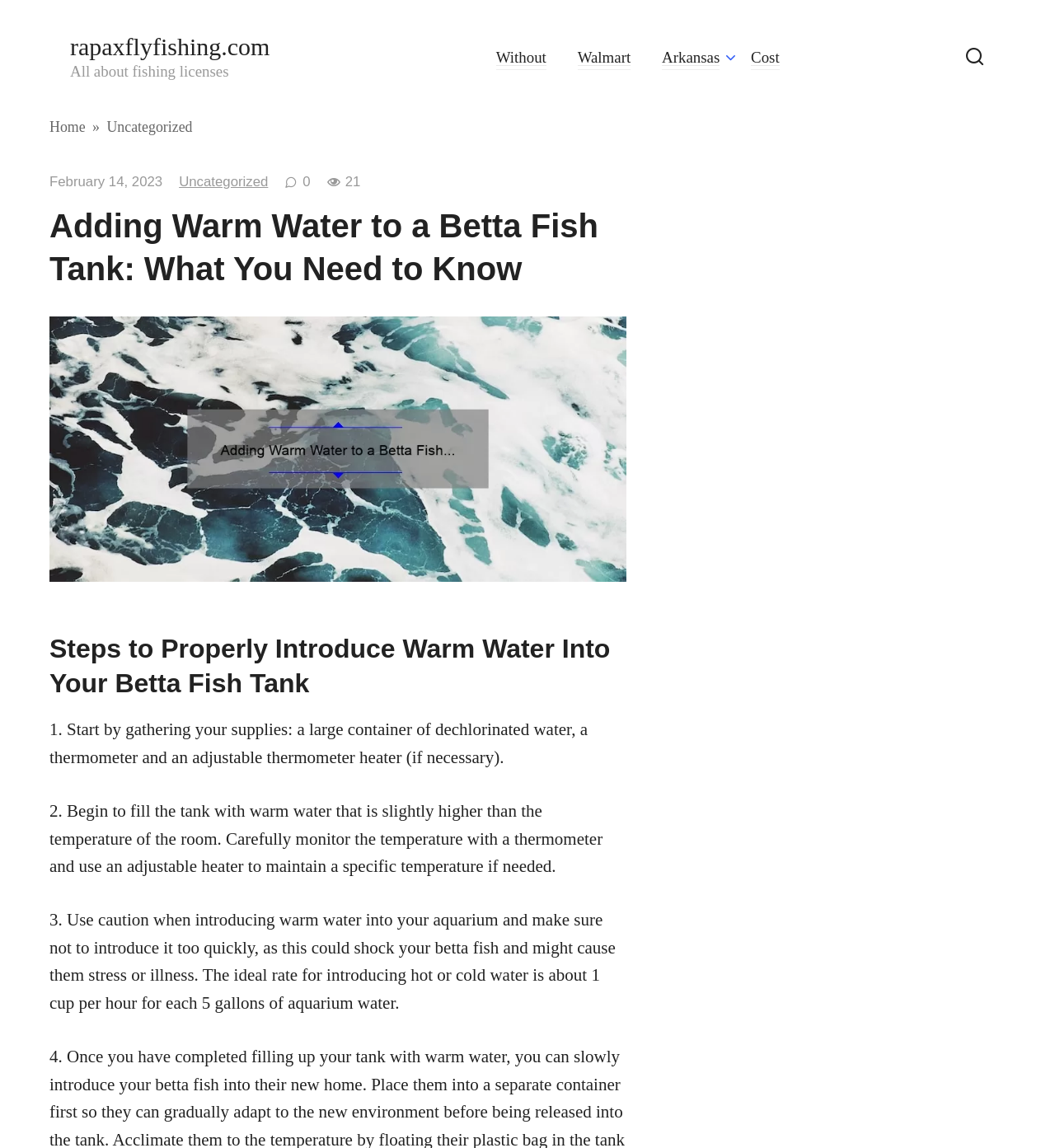Pinpoint the bounding box coordinates of the clickable element needed to complete the instruction: "go to home page". The coordinates should be provided as four float numbers between 0 and 1: [left, top, right, bottom].

[0.047, 0.104, 0.081, 0.118]